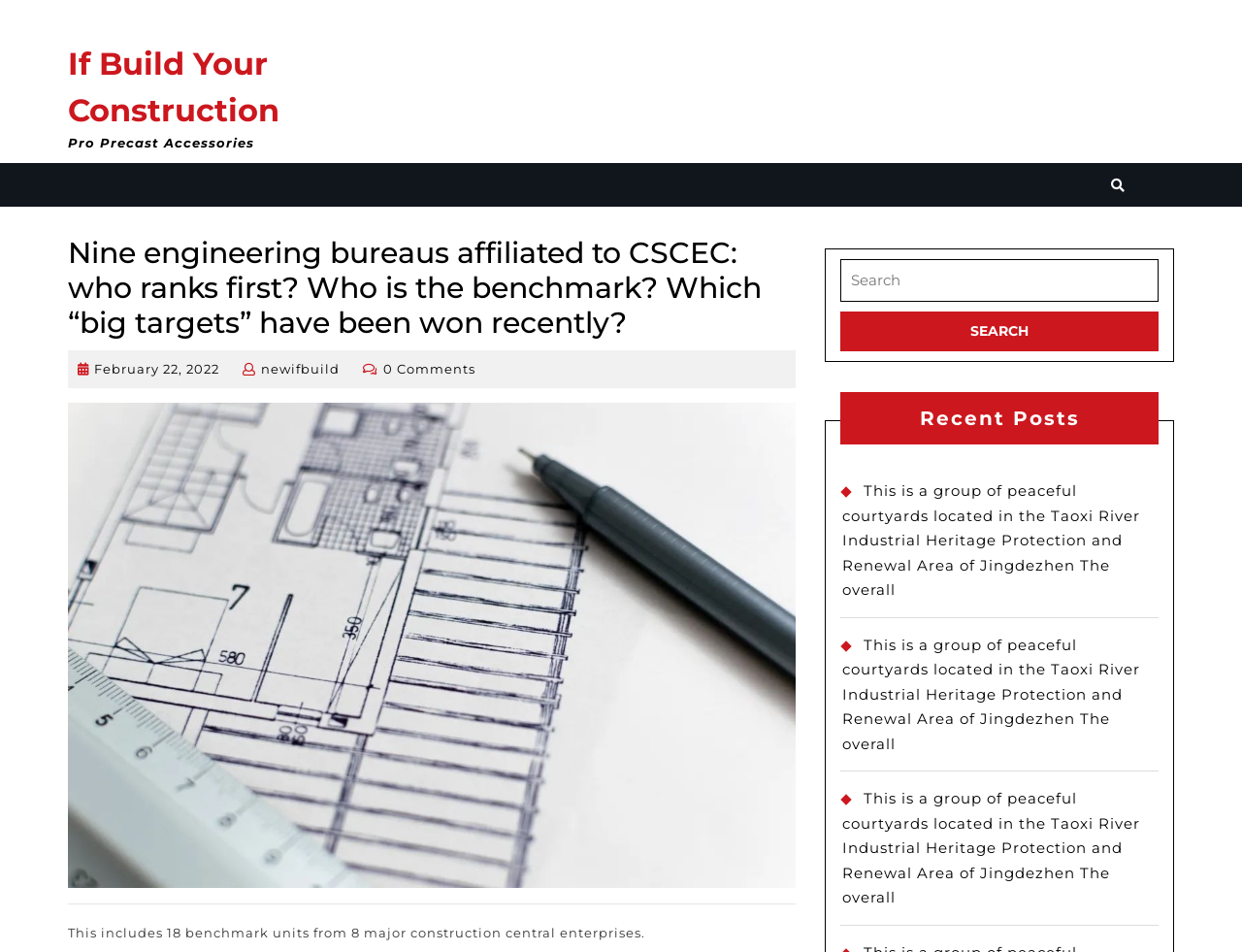Summarize the webpage with a detailed and informative caption.

The webpage appears to be a blog or news article page. At the top, there is a link to "If Build Your Construction" on the left, and a static text "Pro Precast Accessories" next to it. On the right side, there is a button with a search icon. 

Below the top section, there is a main heading that reads "Nine engineering bureaus affiliated to CSCEC: who ranks first? Who is the benchmark? Which “big targets” have been won recently?" followed by a link to the date "February 22, 2022" and another link to the author "newifbuild newifbuild". There is also a static text "0 Comments" indicating that there are no comments on the article.

The main content of the article starts with a static text "This includes 18 benchmark units from 8 major construction central enterprises." which takes up most of the width of the page.

On the right side of the page, there is a complementary section that contains a search bar with a label "Search for:" and a search button with the text "SEARCH". Below the search bar, there is a heading "Recent Posts" followed by three links to recent articles, each with a brief summary of the article.

There are no images on the page.